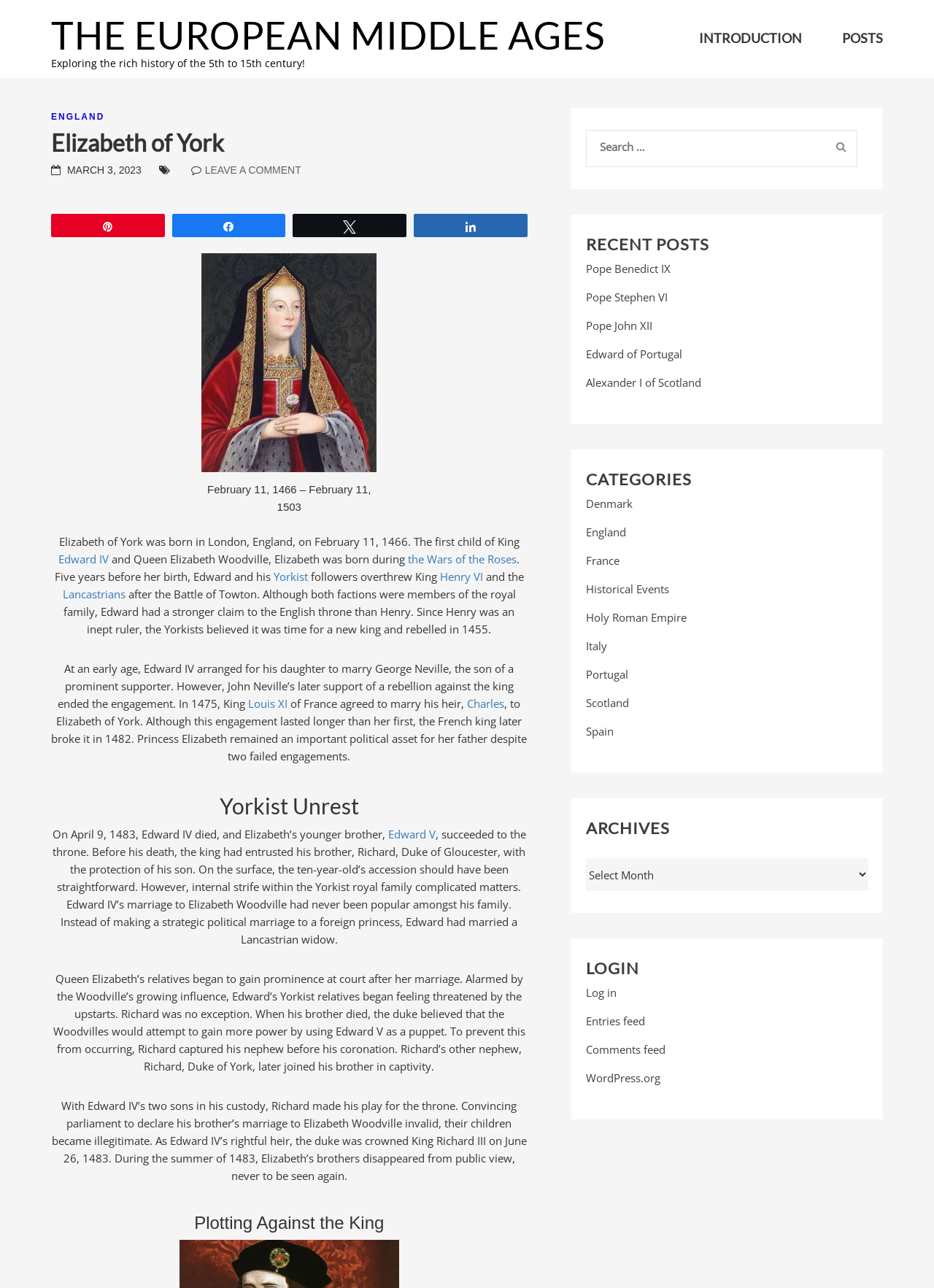Predict the bounding box coordinates for the UI element described as: "Pope John XII". The coordinates should be four float numbers between 0 and 1, presented as [left, top, right, bottom].

[0.627, 0.247, 0.698, 0.258]